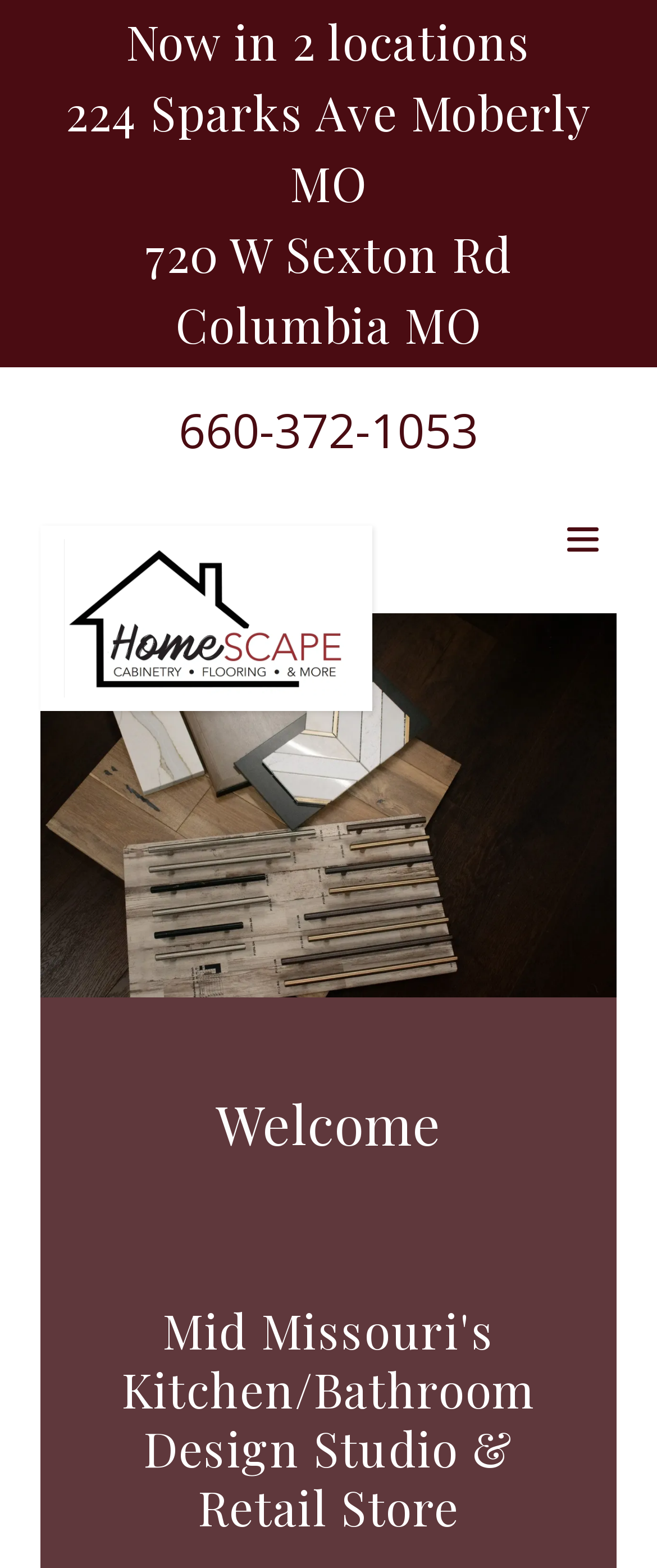Describe all visible elements and their arrangement on the webpage.

The webpage appears to be the homepage of a company called Homescape, which specializes in cabinets, countertops, and kitchen design. At the top of the page, there is a section that displays the company's two locations in Upstate Missouri, along with their addresses. Below this, there is a phone number, 660-372-1053, which is clickable.

To the left of the phone number, there is a link to the Homescape website, accompanied by an image of the company's logo. On the opposite side of the page, there is a hamburger icon that serves as a site navigation button. When clicked, it expands to reveal a menu.

Below the top section, there is a large image that spans most of the page's width. This image is likely a promotional or decorative element.

Further down the page, there is a heading that reads "Welcome", which suggests that this section may introduce the company or its services.